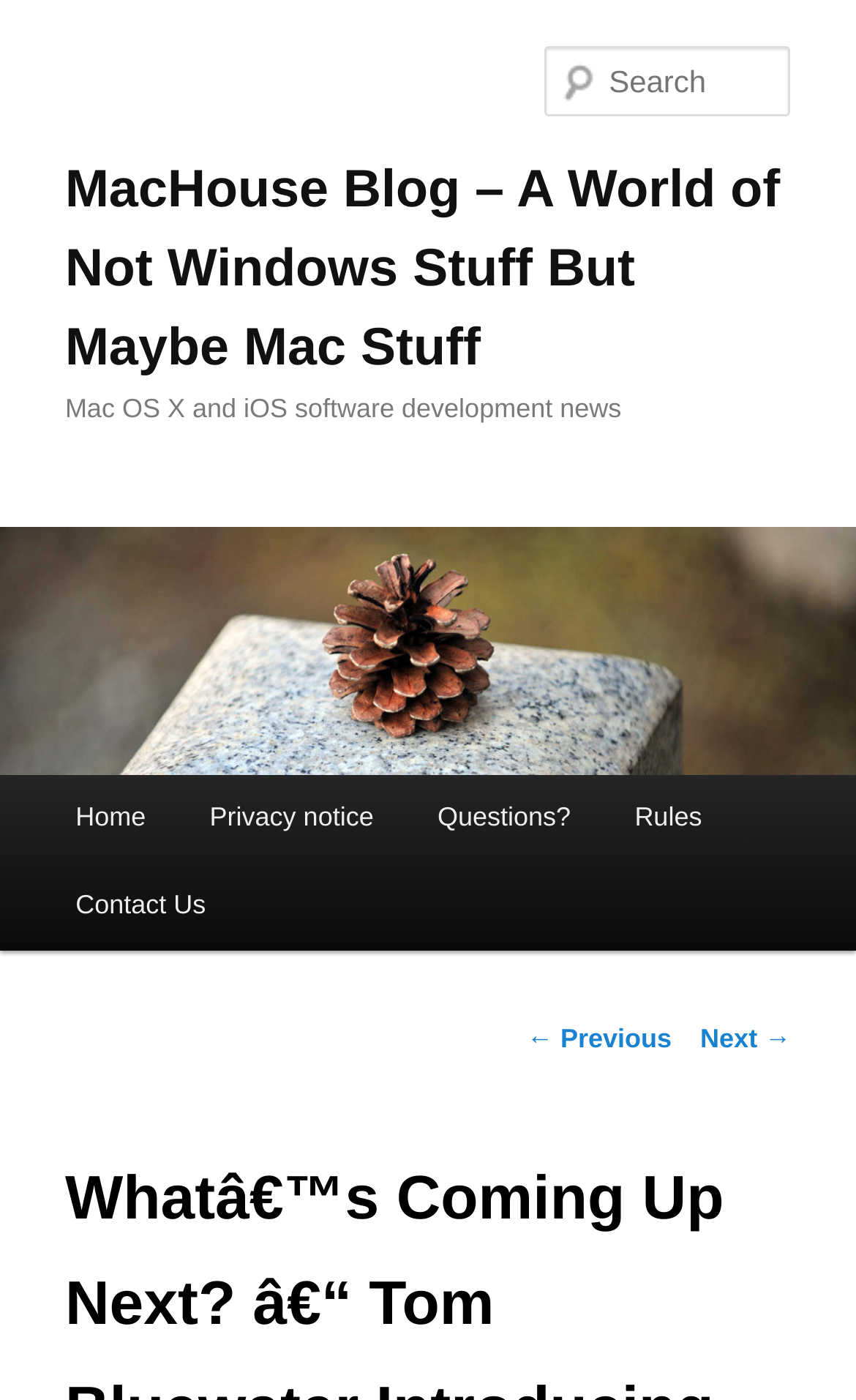Please give a one-word or short phrase response to the following question: 
What are the navigation options?

Previous and Next